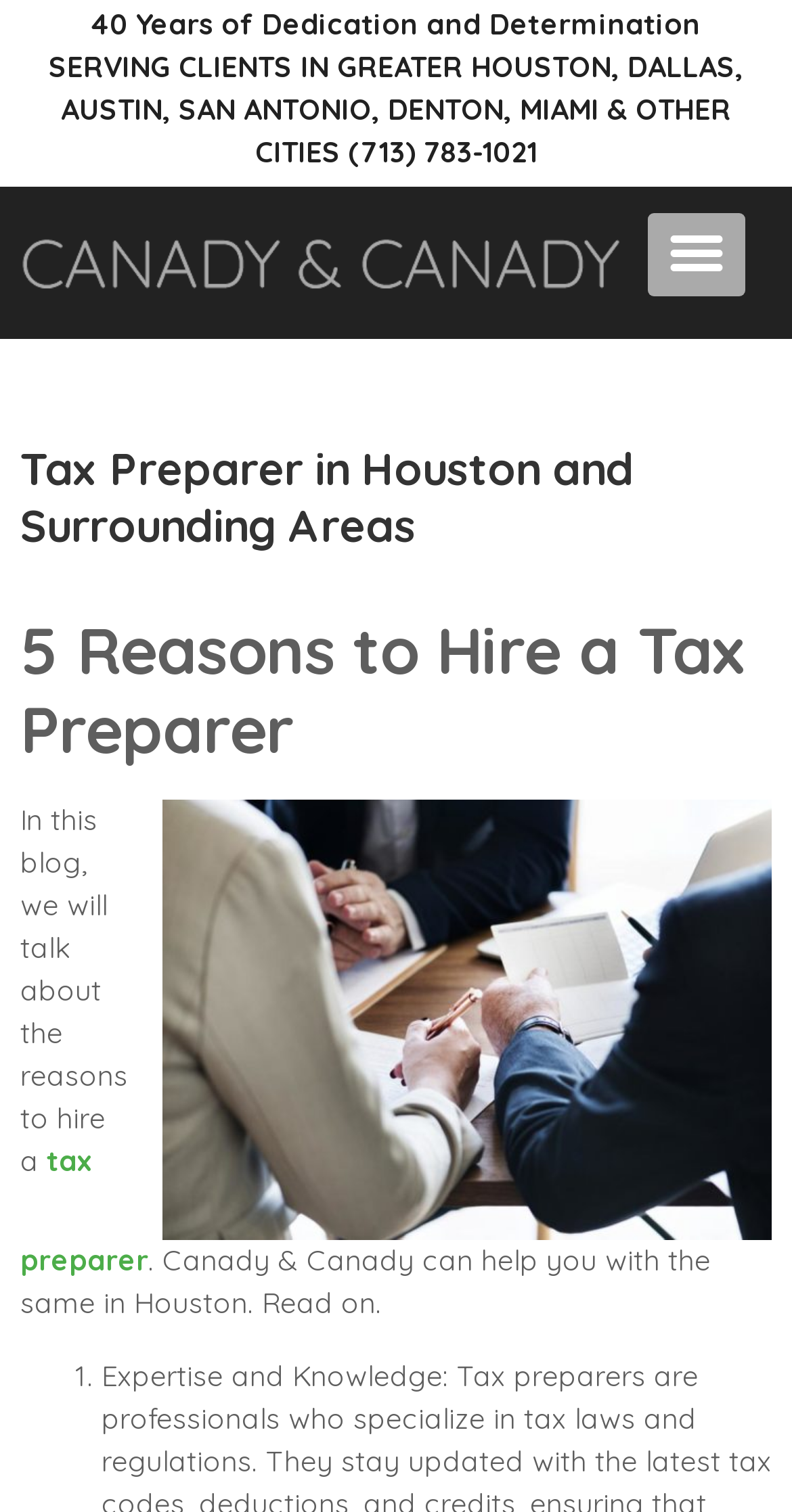Using the information shown in the image, answer the question with as much detail as possible: How many years of dedication and determination?

I found the answer by reading the StaticText element '40 Years of Dedication and Determination' which is located at the top of the webpage, indicating it's a highlight of the company's experience.